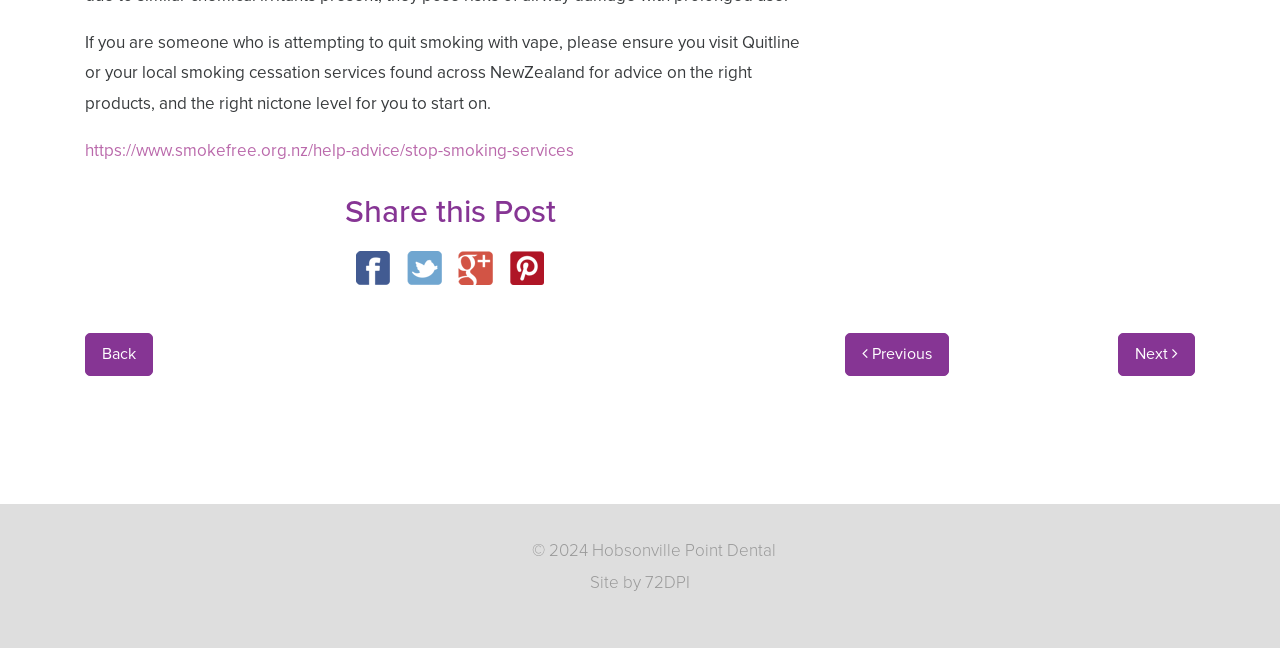What is the copyright year of the webpage content?
Please answer the question as detailed as possible based on the image.

The webpage displays a copyright notice at the bottom, stating '© 2024 Hobsonville Point Dental', indicating that the content is copyrighted in the year 2024.